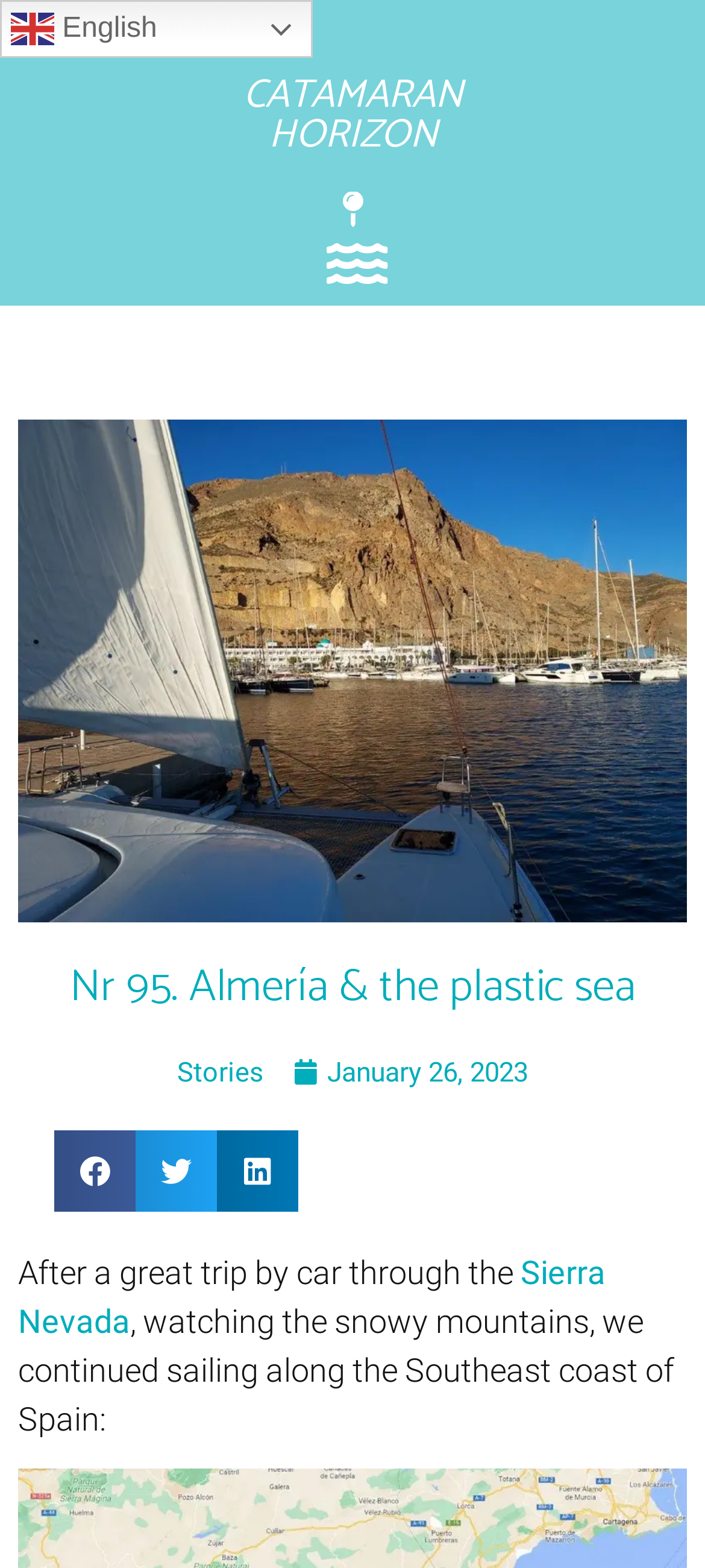Give a succinct answer to this question in a single word or phrase: 
Where did the authors sail after watching the snowy mountains?

Southeast coast of Spain